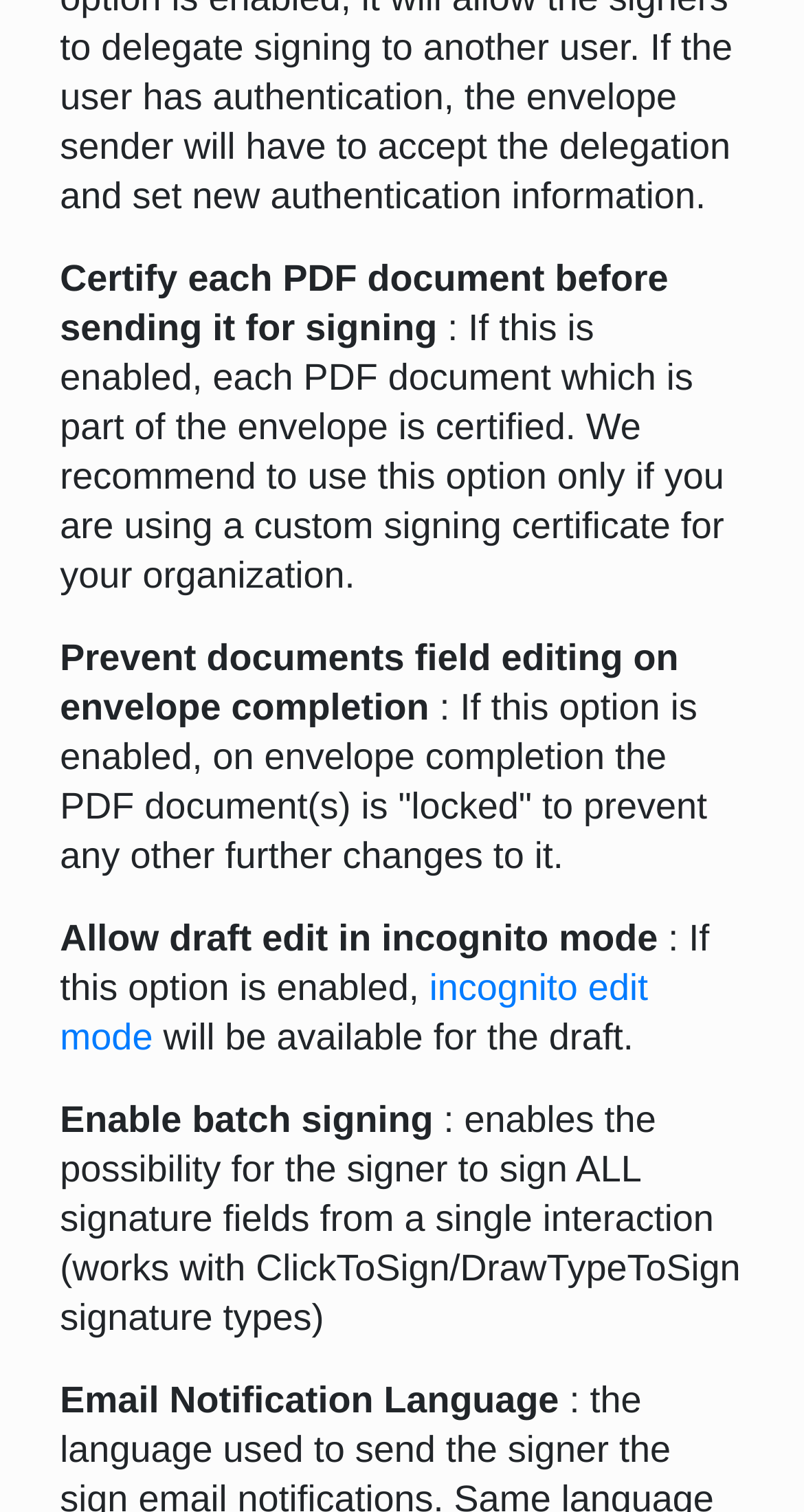What happens when batch signing is enabled?
Please use the image to deliver a detailed and complete answer.

The webpage states that enabling batch signing allows the signer to sign all signature fields from a single interaction, which is possible with ClickToSign/DrawTypeToSign signature types.